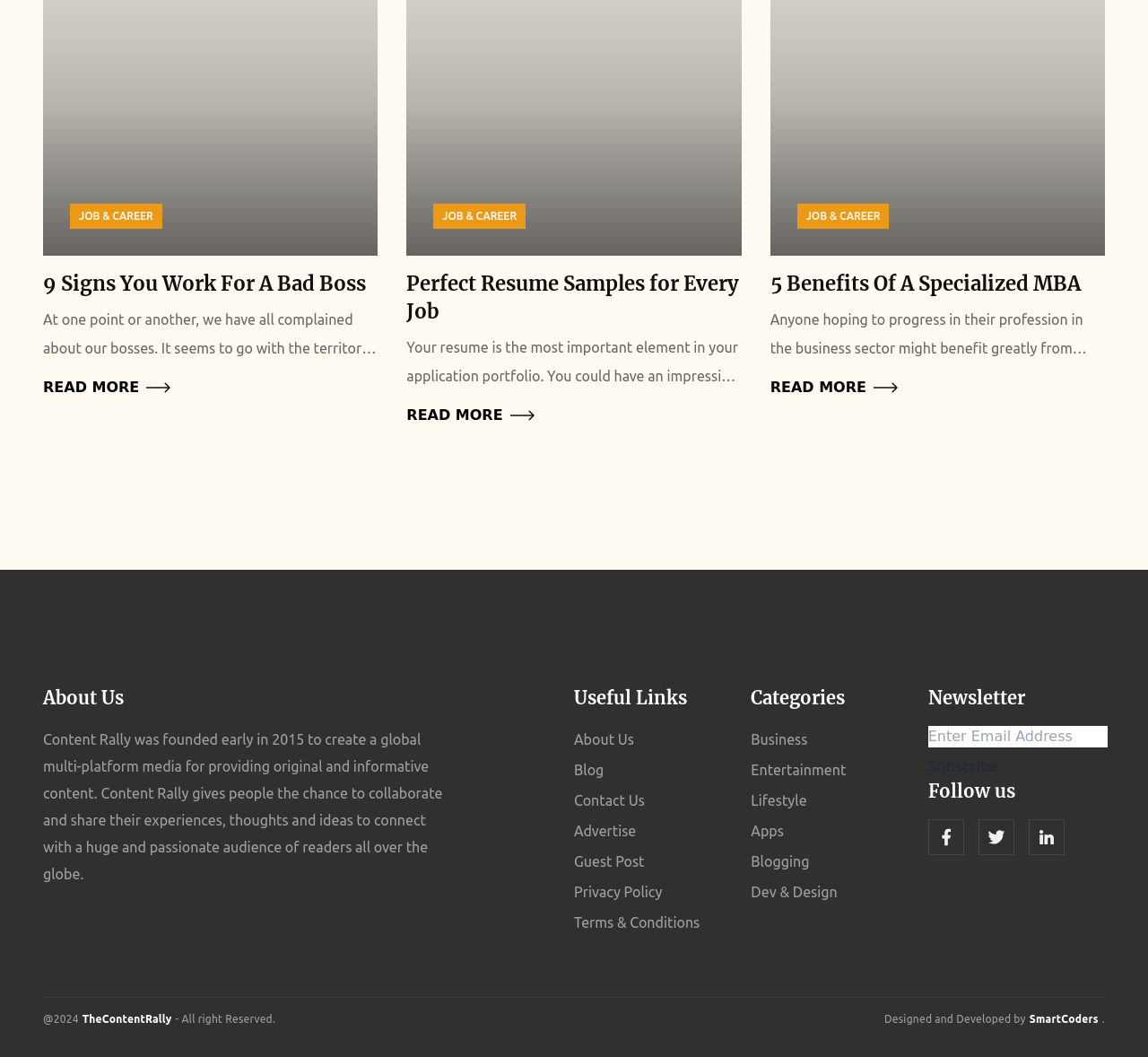Identify the bounding box coordinates of the element to click to follow this instruction: 'Learn about perfect resume samples for every job'. Ensure the coordinates are four float values between 0 and 1, provided as [left, top, right, bottom].

[0.354, 0.256, 0.644, 0.306]